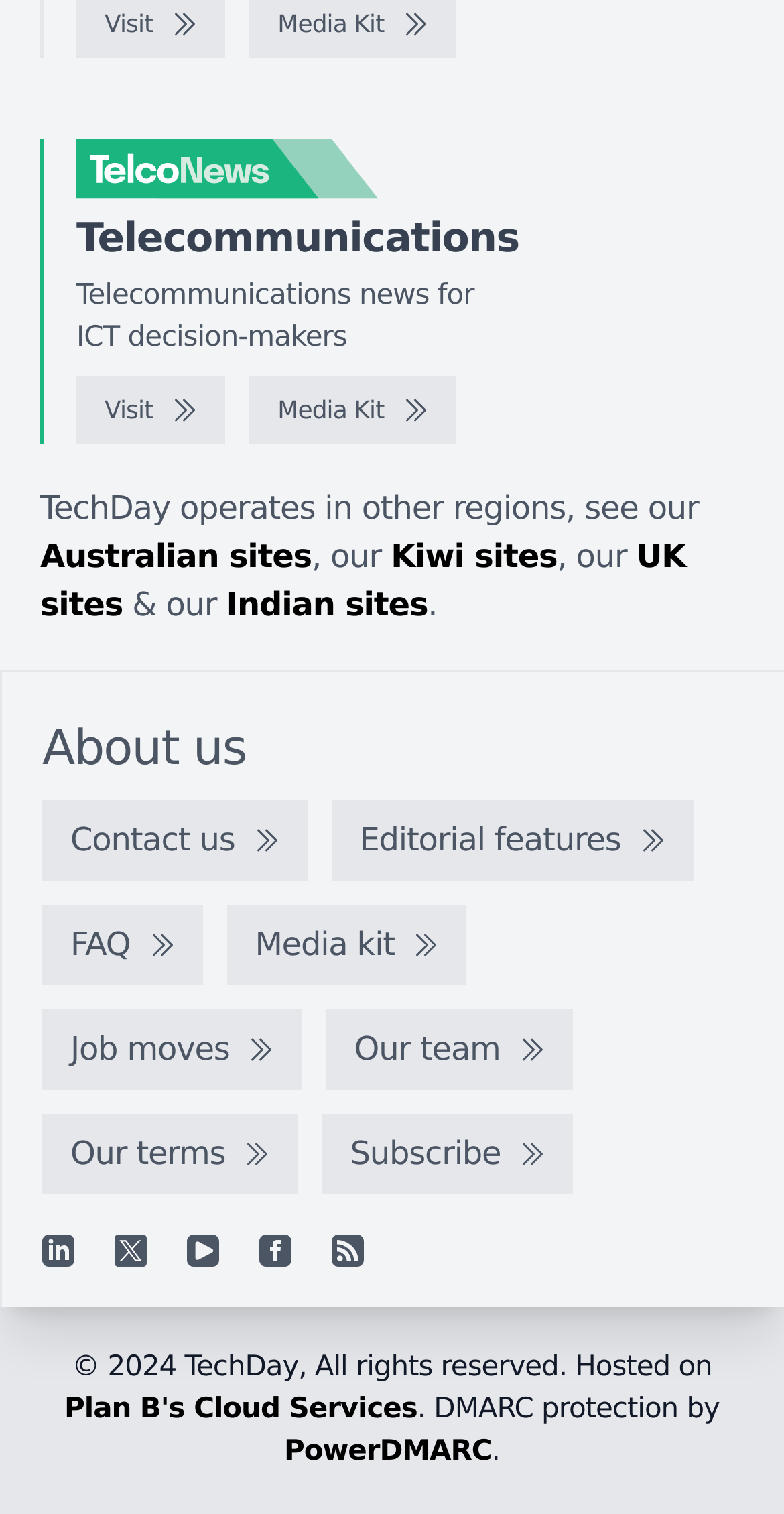Based on the element description Plan B's Cloud Services, identify the bounding box of the UI element in the given webpage screenshot. The coordinates should be in the format (top-left x, top-left y, bottom-right x, bottom-right y) and must be between 0 and 1.

[0.082, 0.92, 0.532, 0.941]